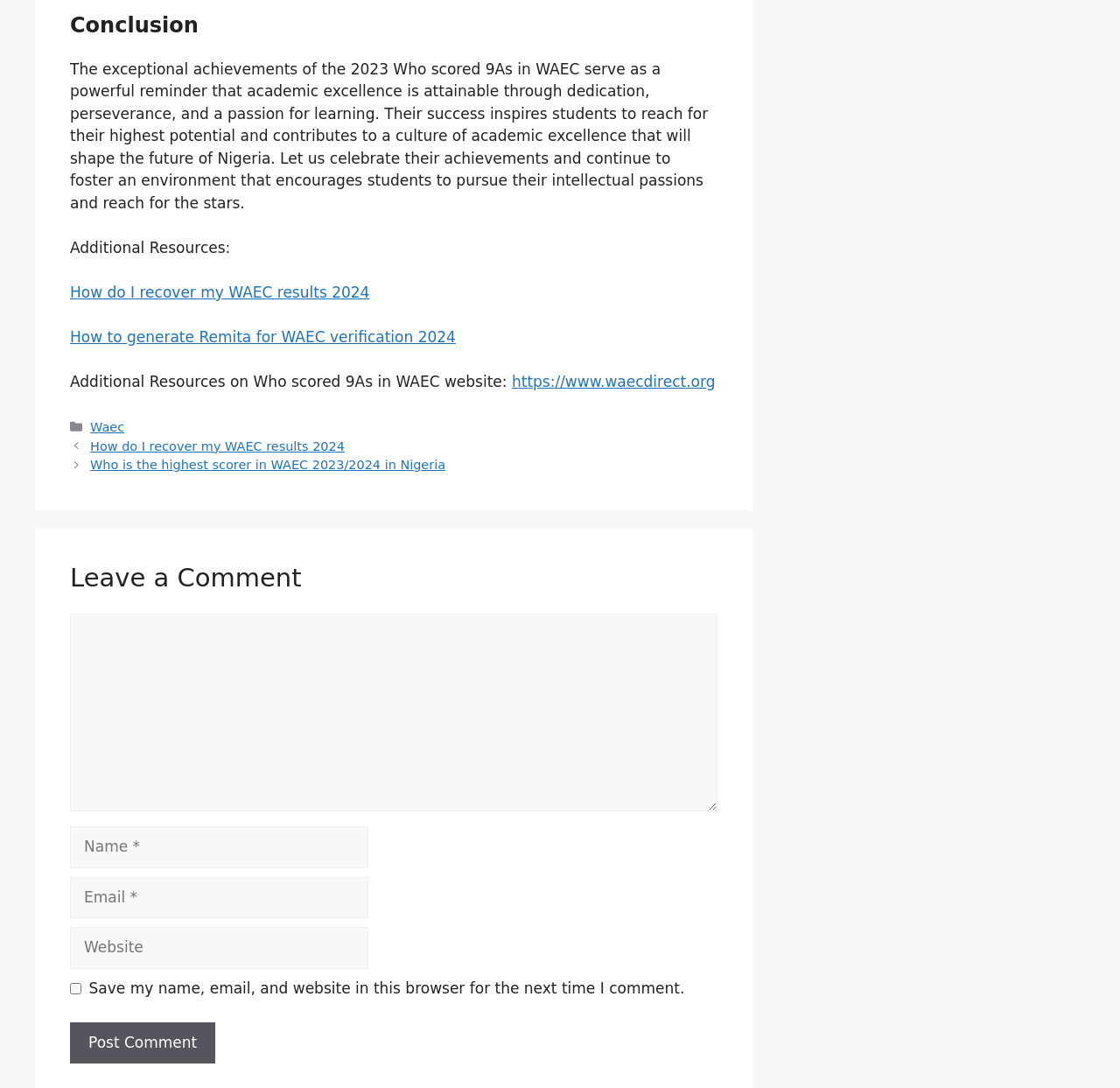Please give a concise answer to this question using a single word or phrase: 
What is the category of the article?

Waec